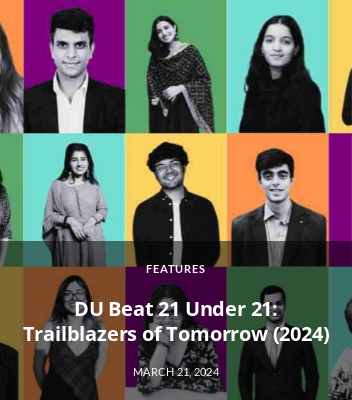How many individuals are featured in the collage?
Respond to the question with a single word or phrase according to the image.

21